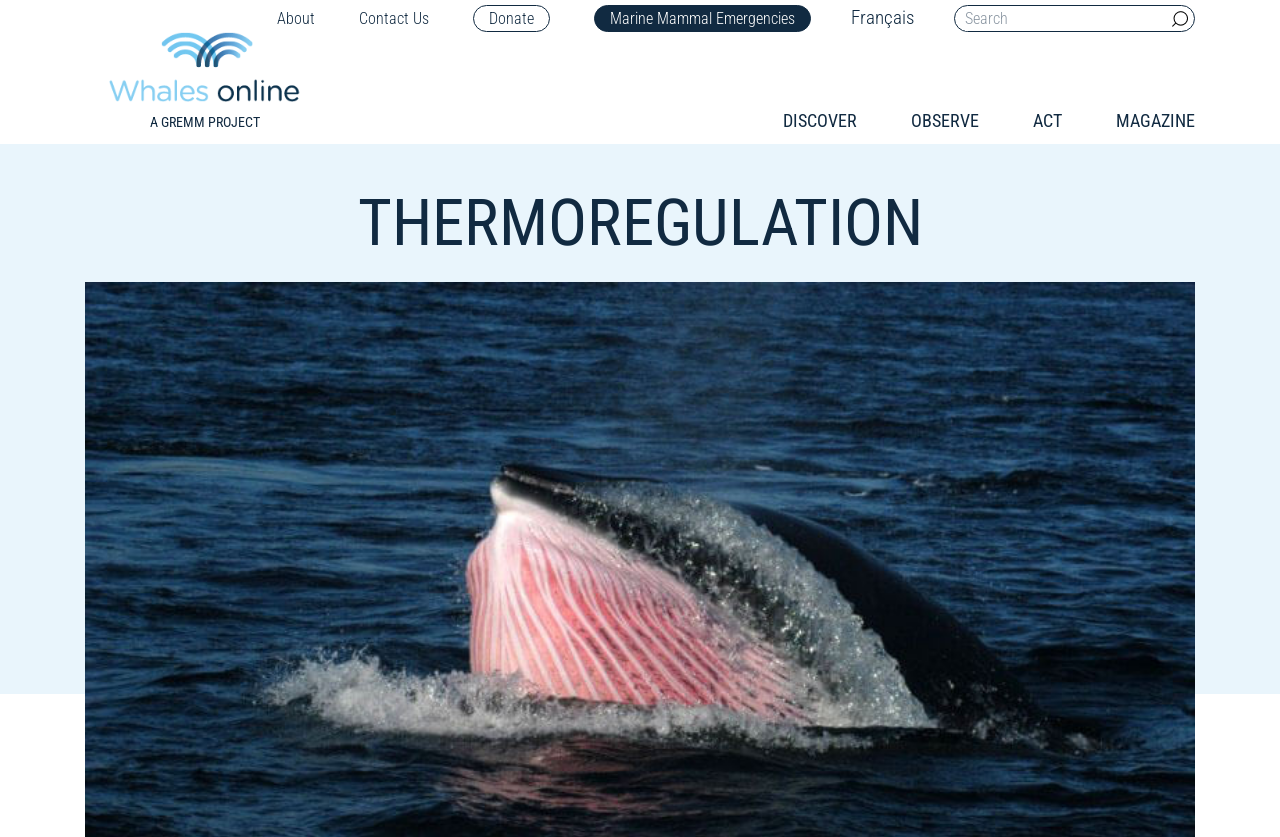Is there a button in the search box?
Relying on the image, give a concise answer in one word or a brief phrase.

Yes